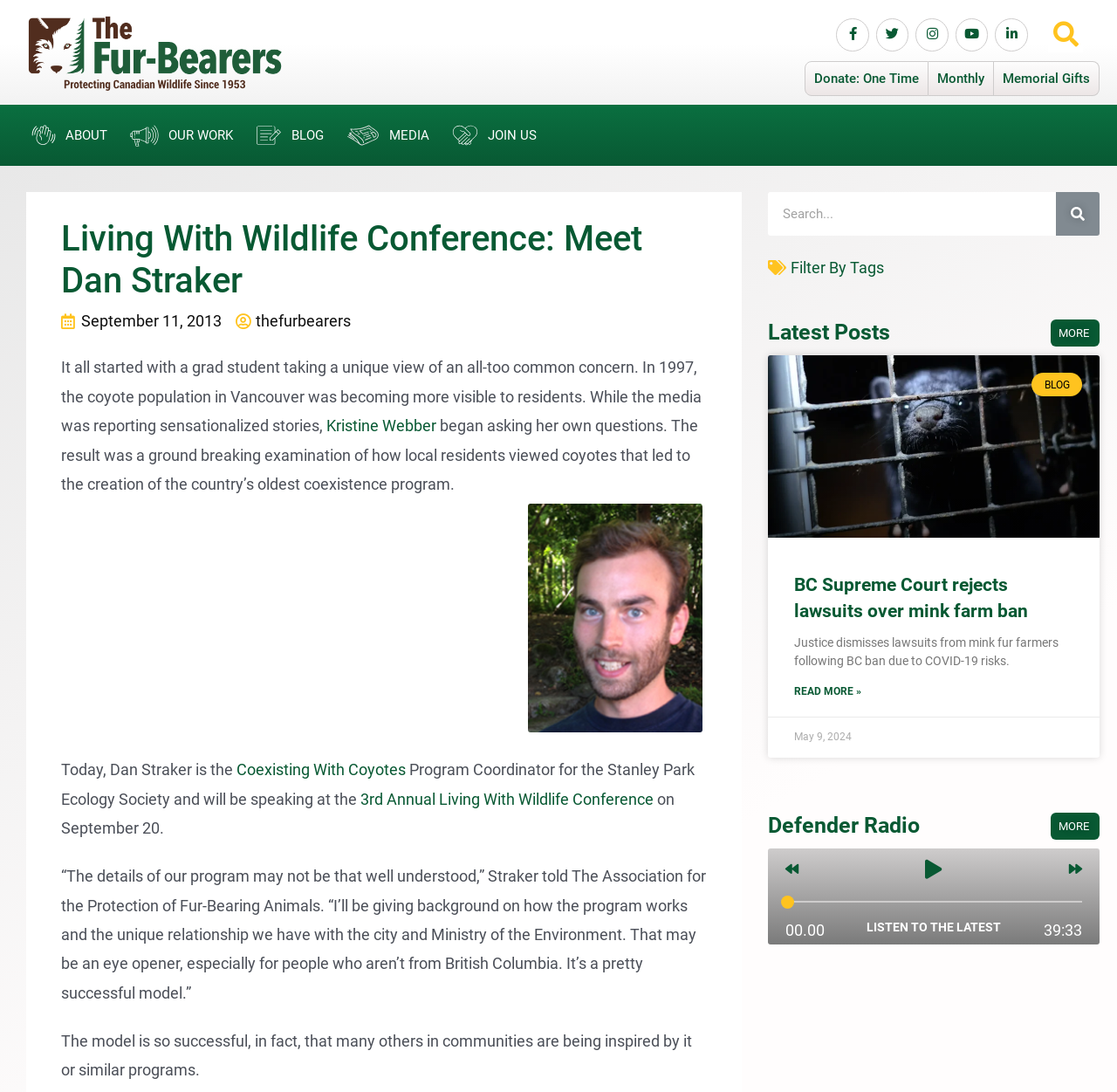Find and provide the bounding box coordinates for the UI element described here: "Coexisting With Coyotes". The coordinates should be given as four float numbers between 0 and 1: [left, top, right, bottom].

[0.212, 0.697, 0.363, 0.713]